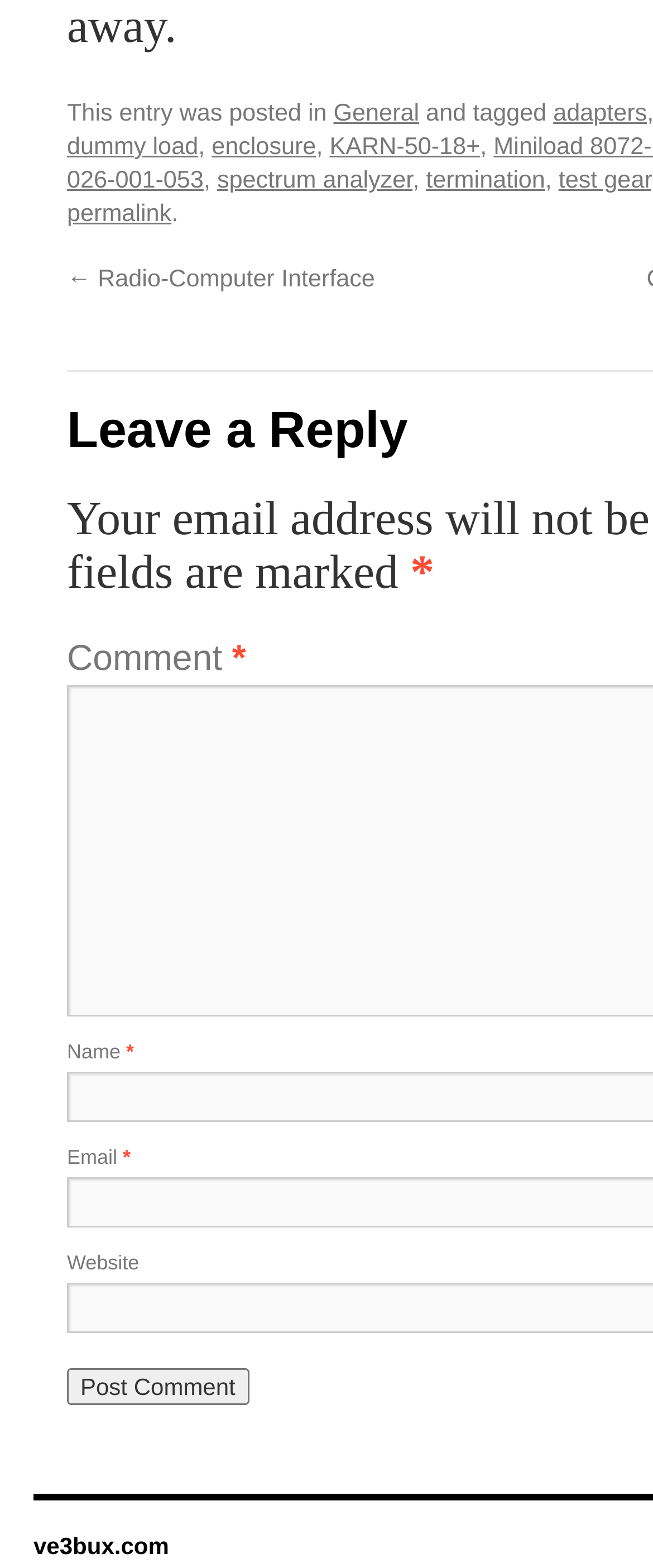What is the category of the post?
Based on the content of the image, thoroughly explain and answer the question.

The category of the post can be determined by looking at the text 'This entry was posted in' followed by a link 'General', which indicates that the post belongs to the 'General' category.